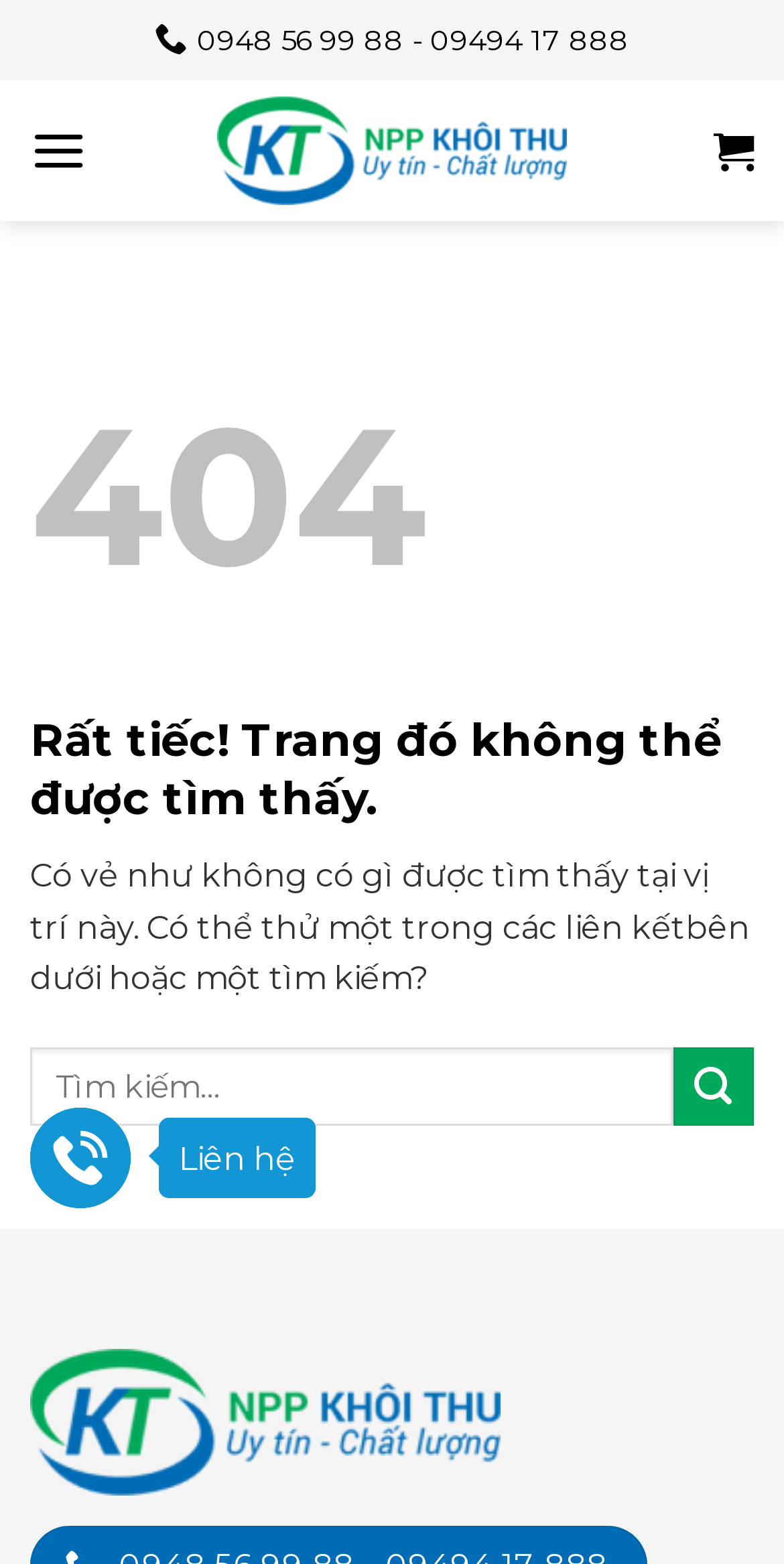What is the text above the search box?
Look at the image and respond to the question as thoroughly as possible.

The text above the search box is a heading that says 'Rất tiếc! Trang đó không thể được tìm thấy.', which is an apology message indicating that the requested page cannot be found.